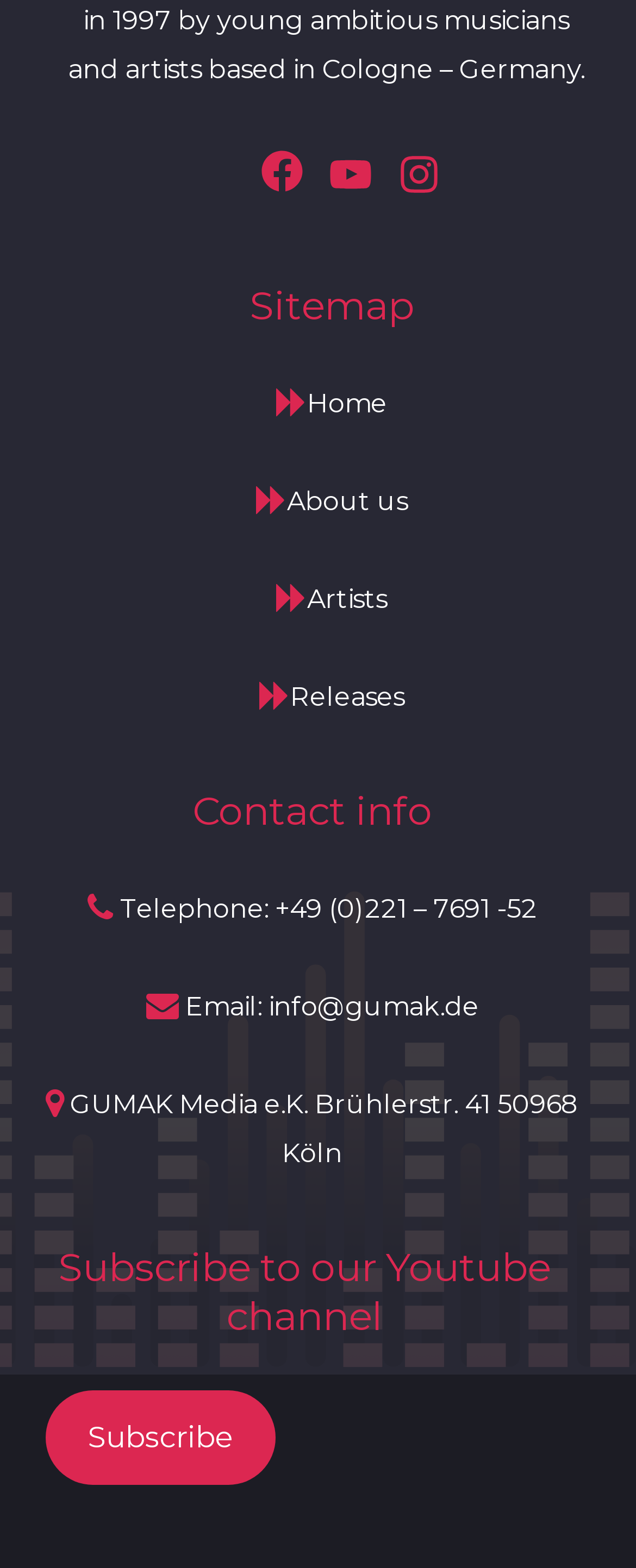How many links are available under the 'About us' section?
Please give a detailed and thorough answer to the question, covering all relevant points.

I looked at the navigation menu on the webpage and found that there is only one link, ' About us', under the 'About us' section.